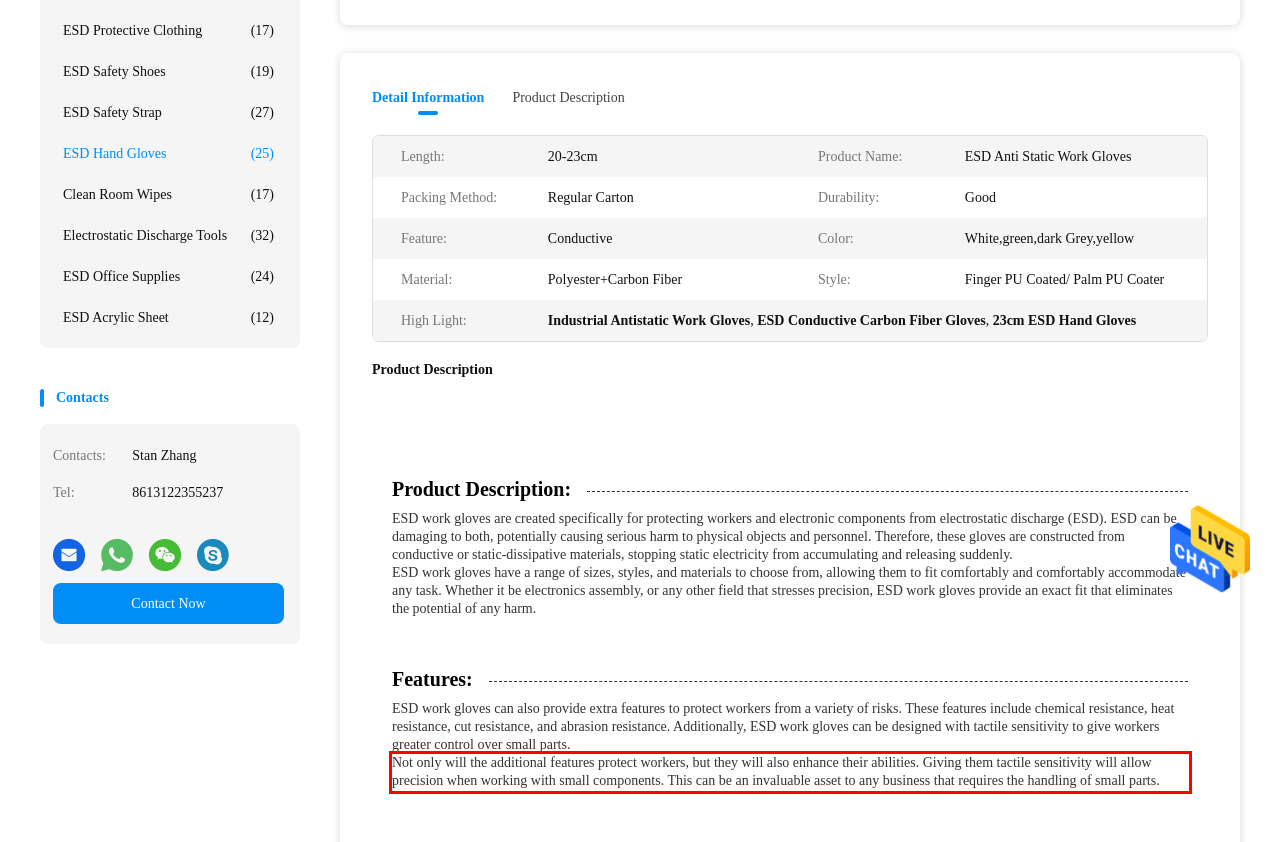Examine the screenshot of the webpage, locate the red bounding box, and perform OCR to extract the text contained within it.

Not only will the additional features protect workers, but they will also enhance their abilities. Giving them tactile sensitivity will allow precision when working with small components. This can be an invaluable asset to any business that requires the handling of small parts.